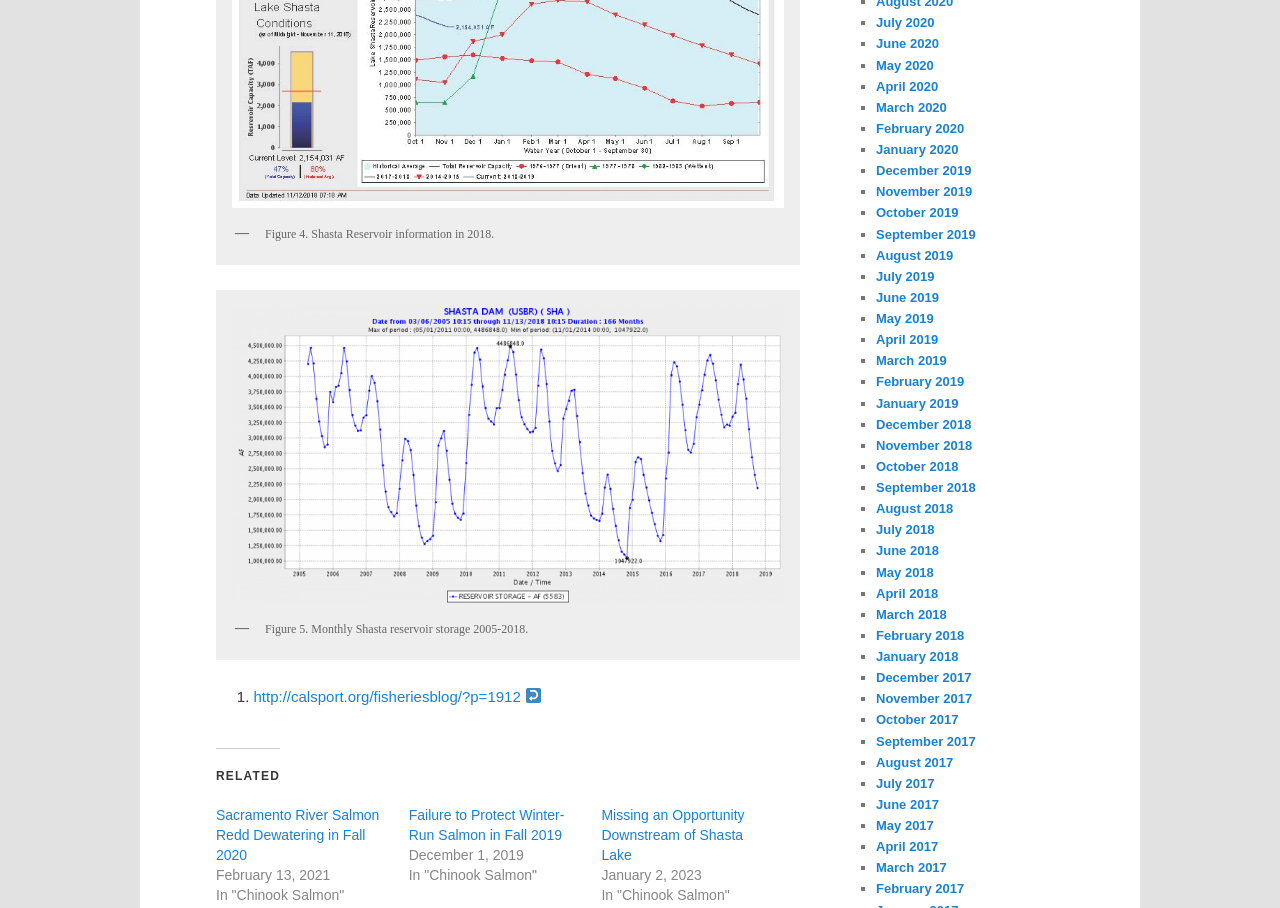From the element description December 2019, predict the bounding box coordinates of the UI element. The coordinates must be specified in the format (top-left x, top-left y, bottom-right x, bottom-right y) and should be within the 0 to 1 range.

[0.684, 0.18, 0.759, 0.196]